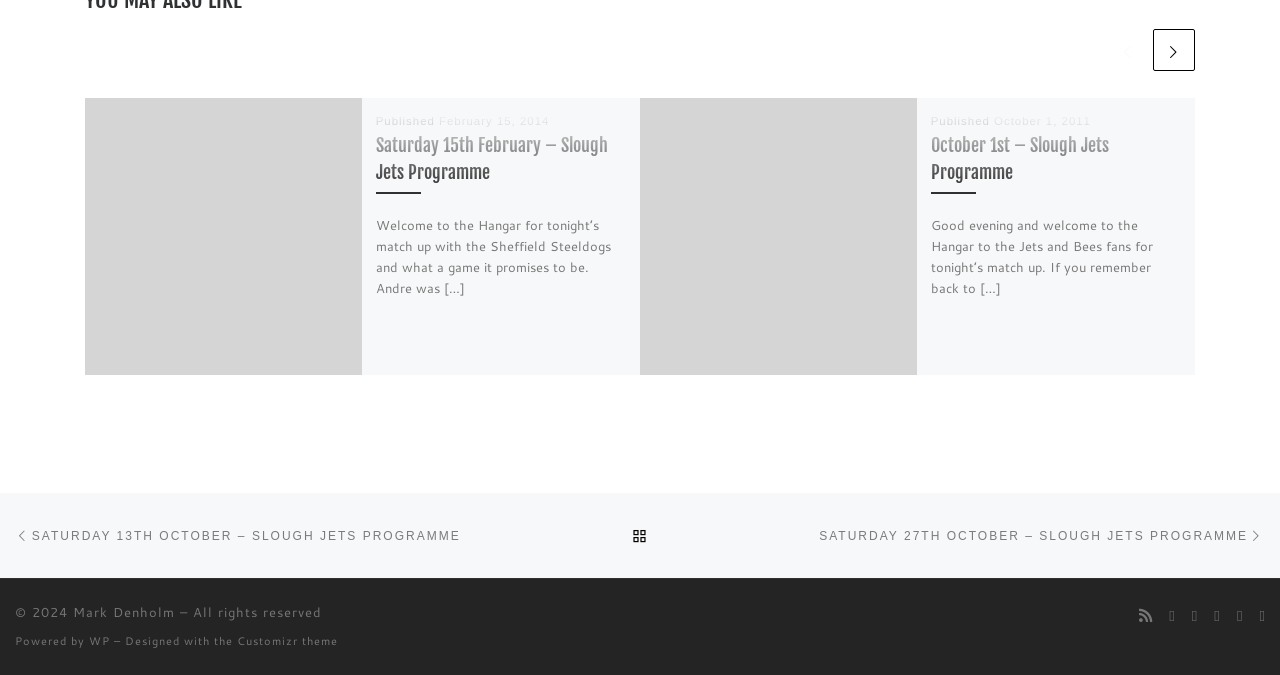What is the title of the previous post?
Give a detailed response to the question by analyzing the screenshot.

I found the title of the previous post by looking at the post navigation section and finding the link 'SATURDAY 13TH OCTOBER – SLOUGH JETS PROGRAMME' which is part of the text 'Previous post'.